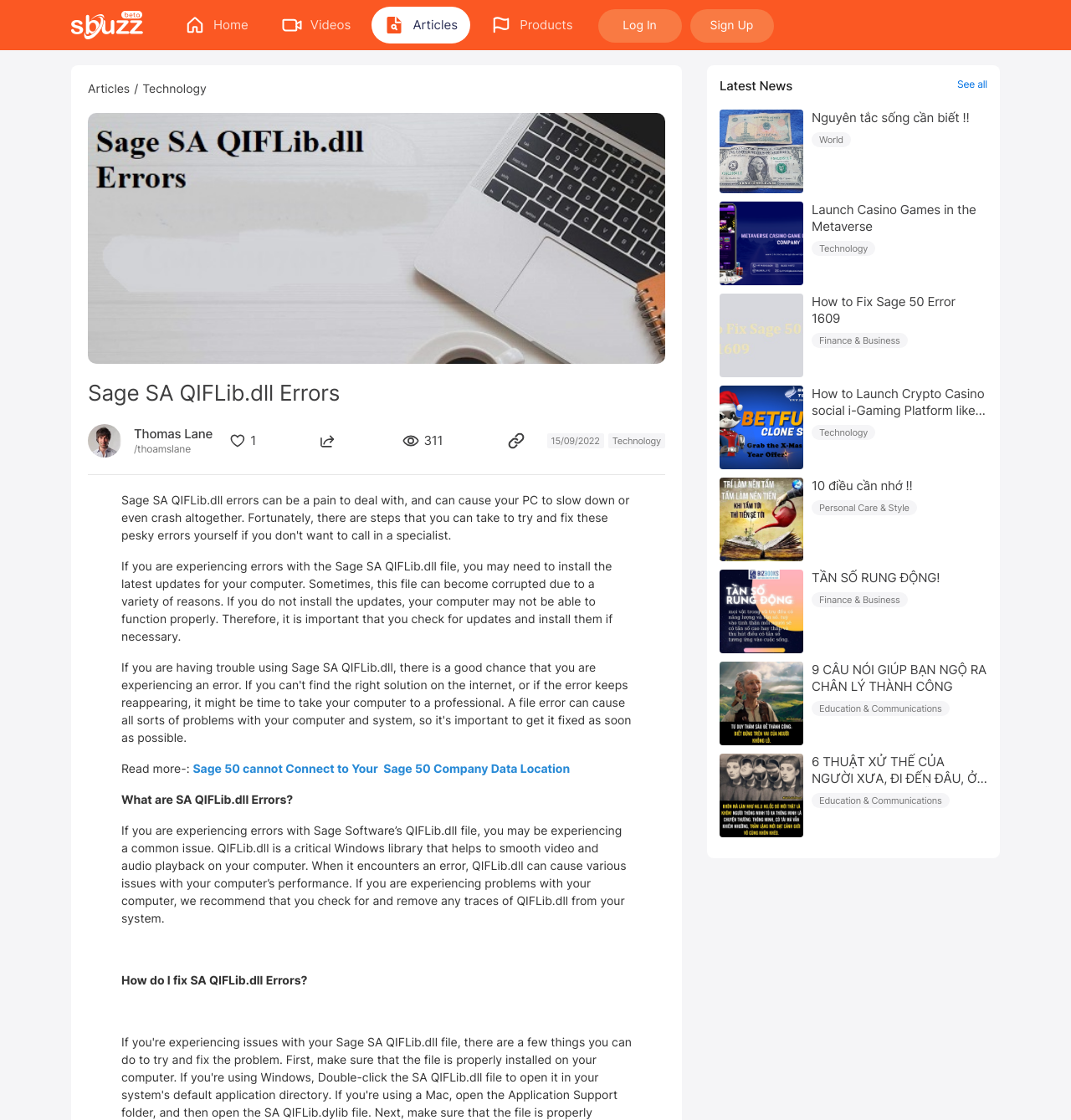What type of articles are listed on this webpage?
Please provide a comprehensive answer to the question based on the webpage screenshot.

The webpage lists various articles related to technology and finance, including topics such as Sage 50 errors, cryptocurrency, and personal care. These articles are categorized under different sections, including Technology, Finance & Business, and Education & Communications.